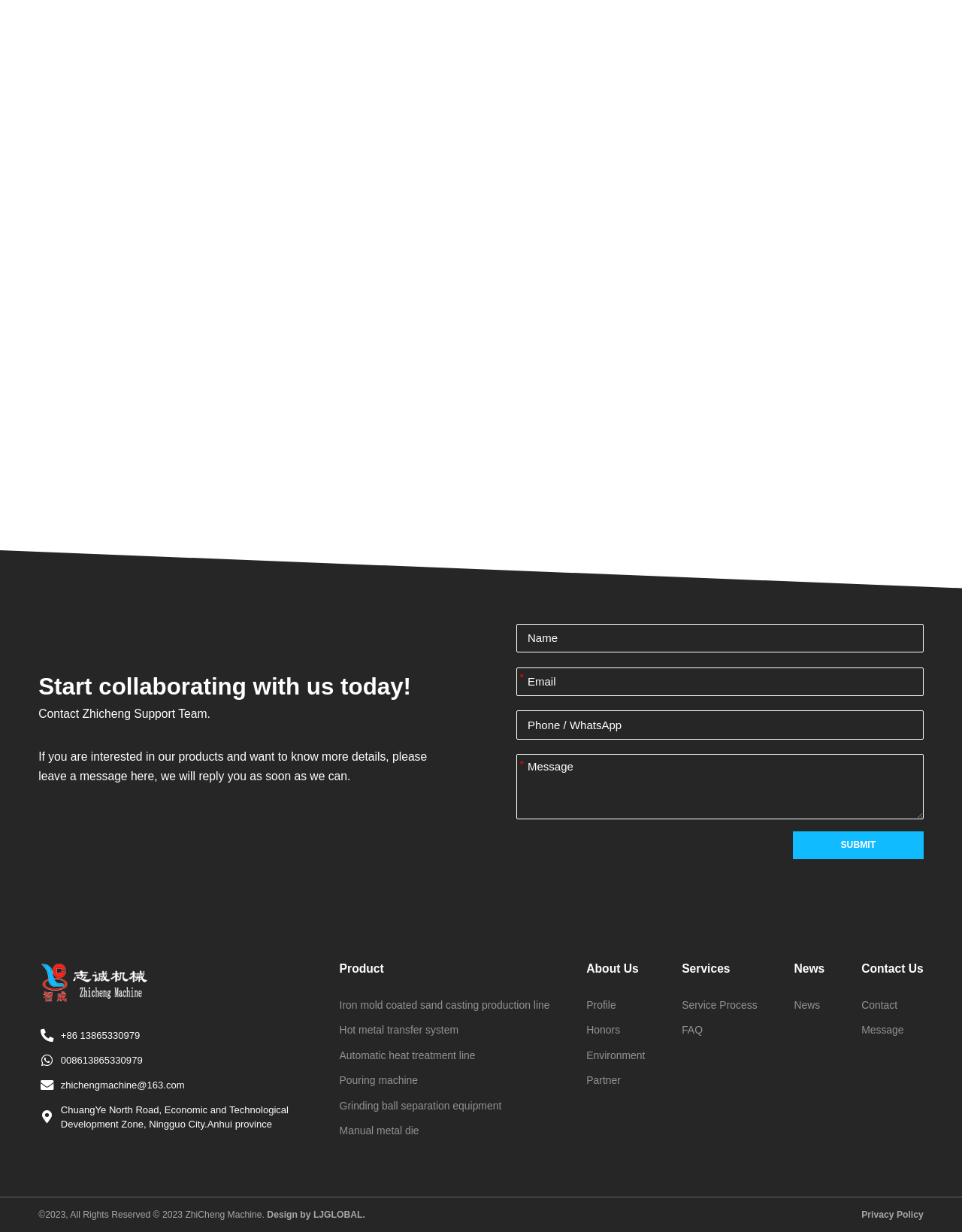Pinpoint the bounding box coordinates of the element that must be clicked to accomplish the following instruction: "Click the About Us link". The coordinates should be in the format of four float numbers between 0 and 1, i.e., [left, top, right, bottom].

[0.61, 0.781, 0.664, 0.791]